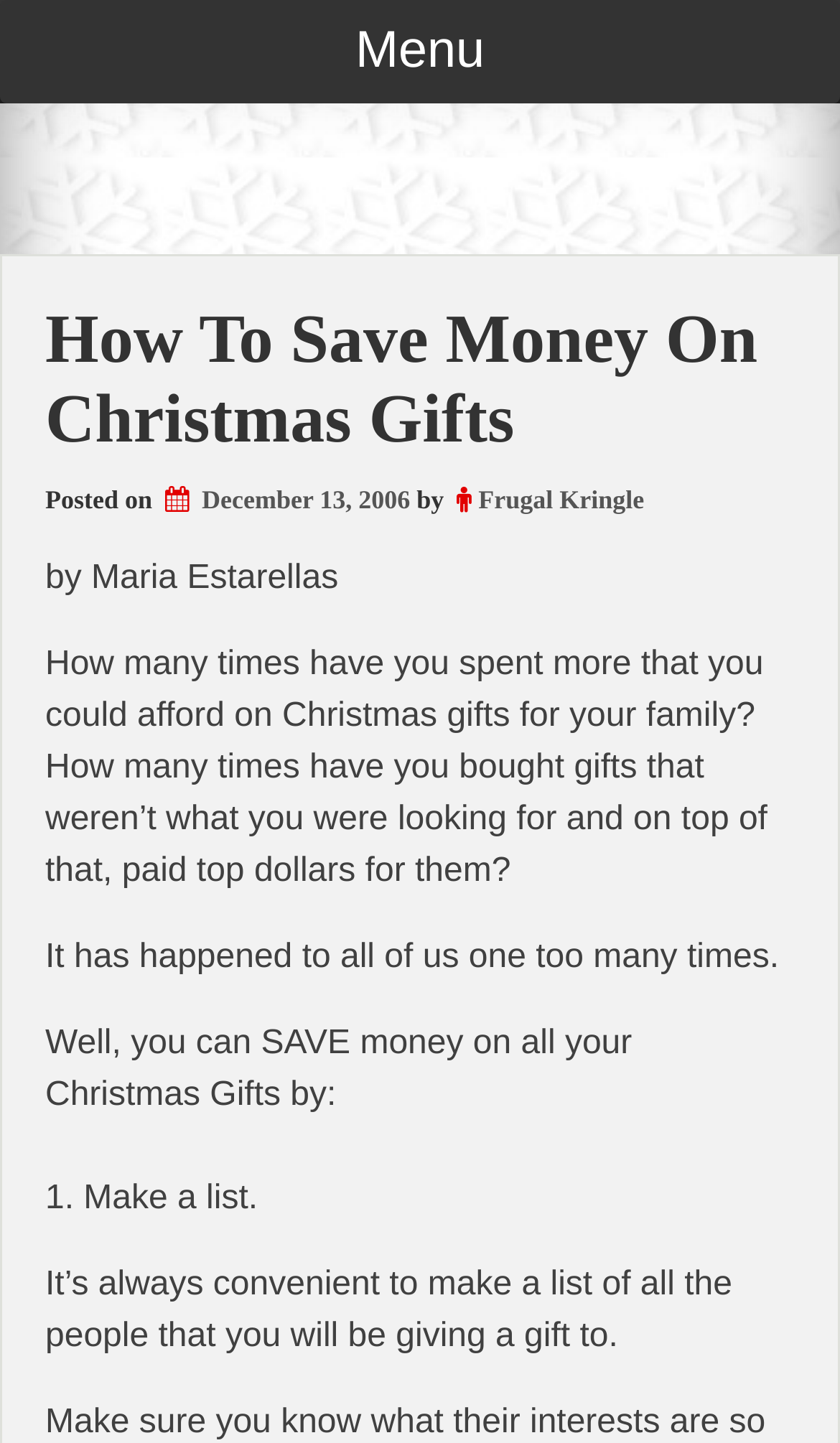When was the article posted?
Using the image, give a concise answer in the form of a single word or short phrase.

December 13, 2006